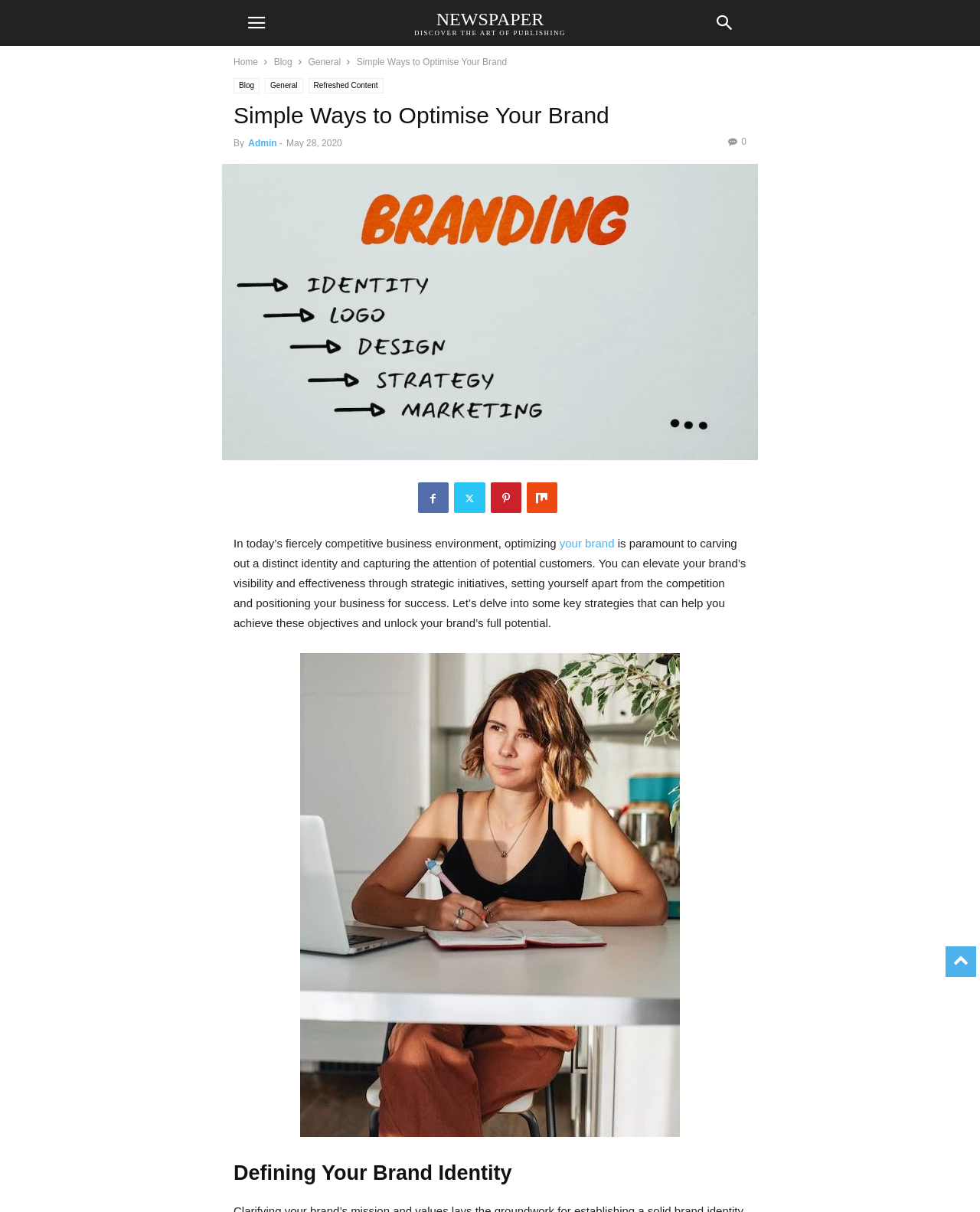Please identify the bounding box coordinates of the area that needs to be clicked to fulfill the following instruction: "toggle mobile menu."

[0.238, 0.0, 0.285, 0.038]